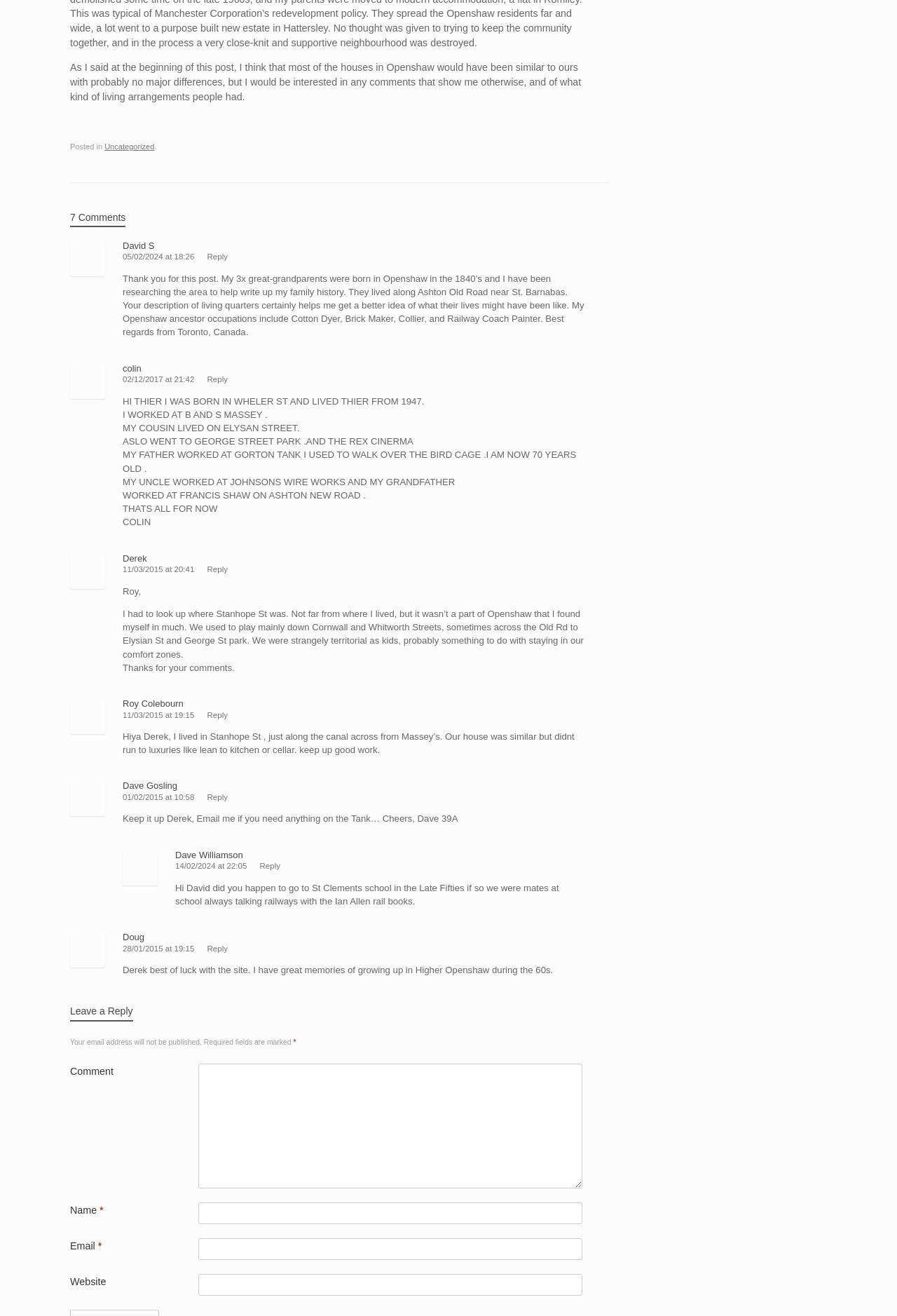What is the topic of the blog post?
Please answer the question with as much detail and depth as you can.

Based on the content of the blog post, it appears to be discussing the author's experiences and memories of living in Openshaw, a neighborhood in Manchester, England.